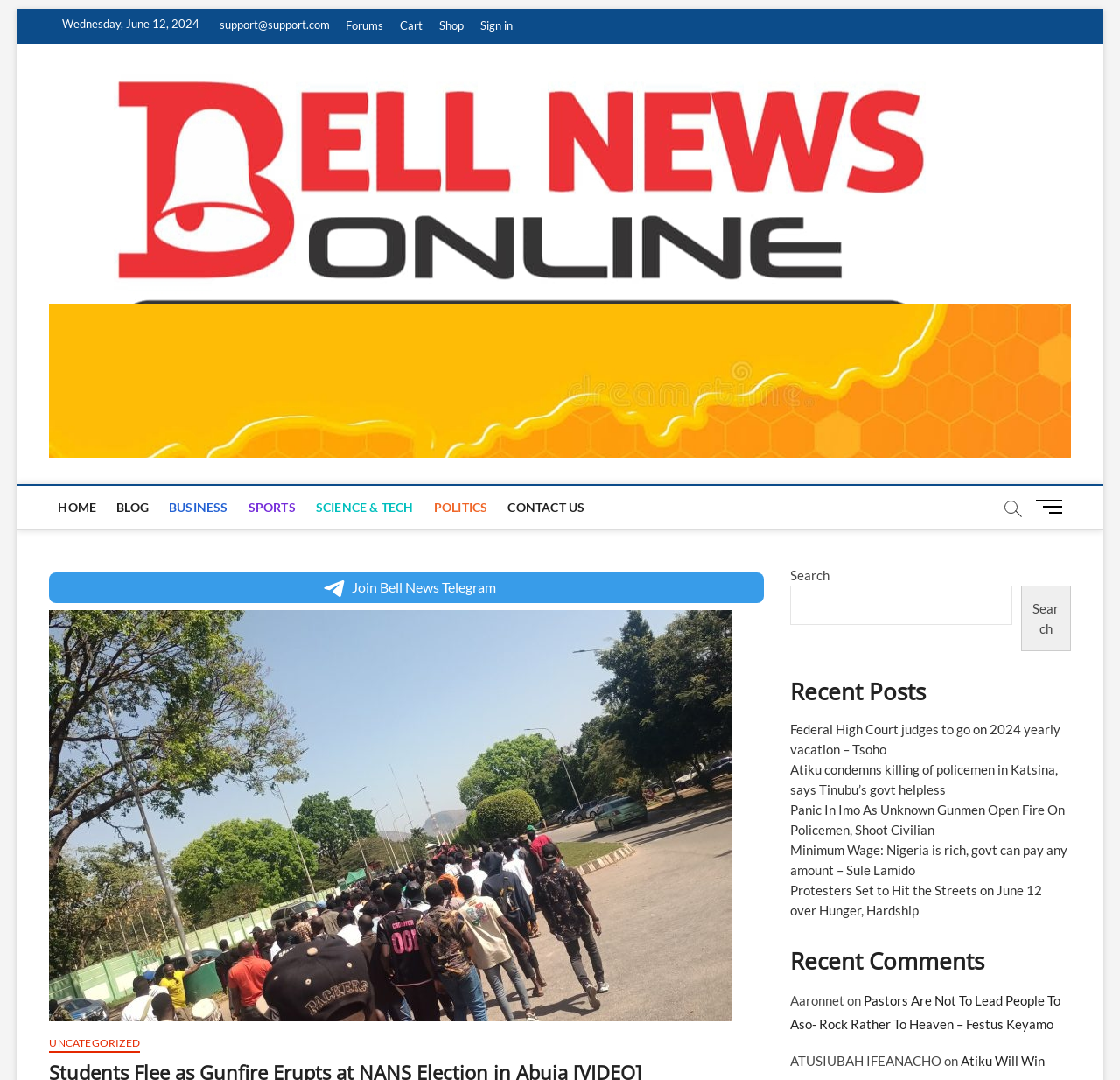Determine the bounding box coordinates for the HTML element described here: "Join Bell News Telegram".

[0.044, 0.53, 0.682, 0.558]